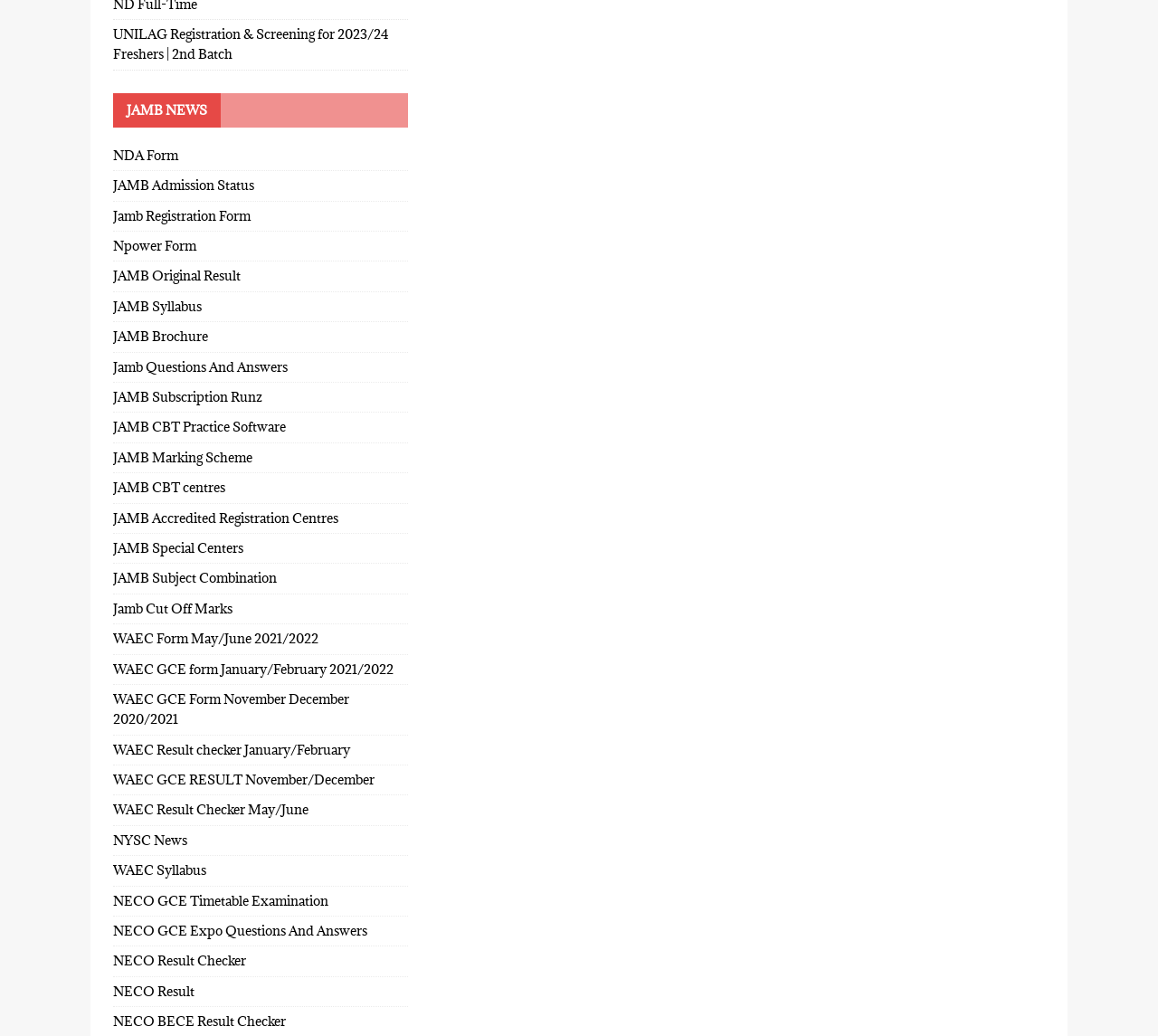Using a single word or phrase, answer the following question: 
How many links are related to JAMB on the webpage?

15